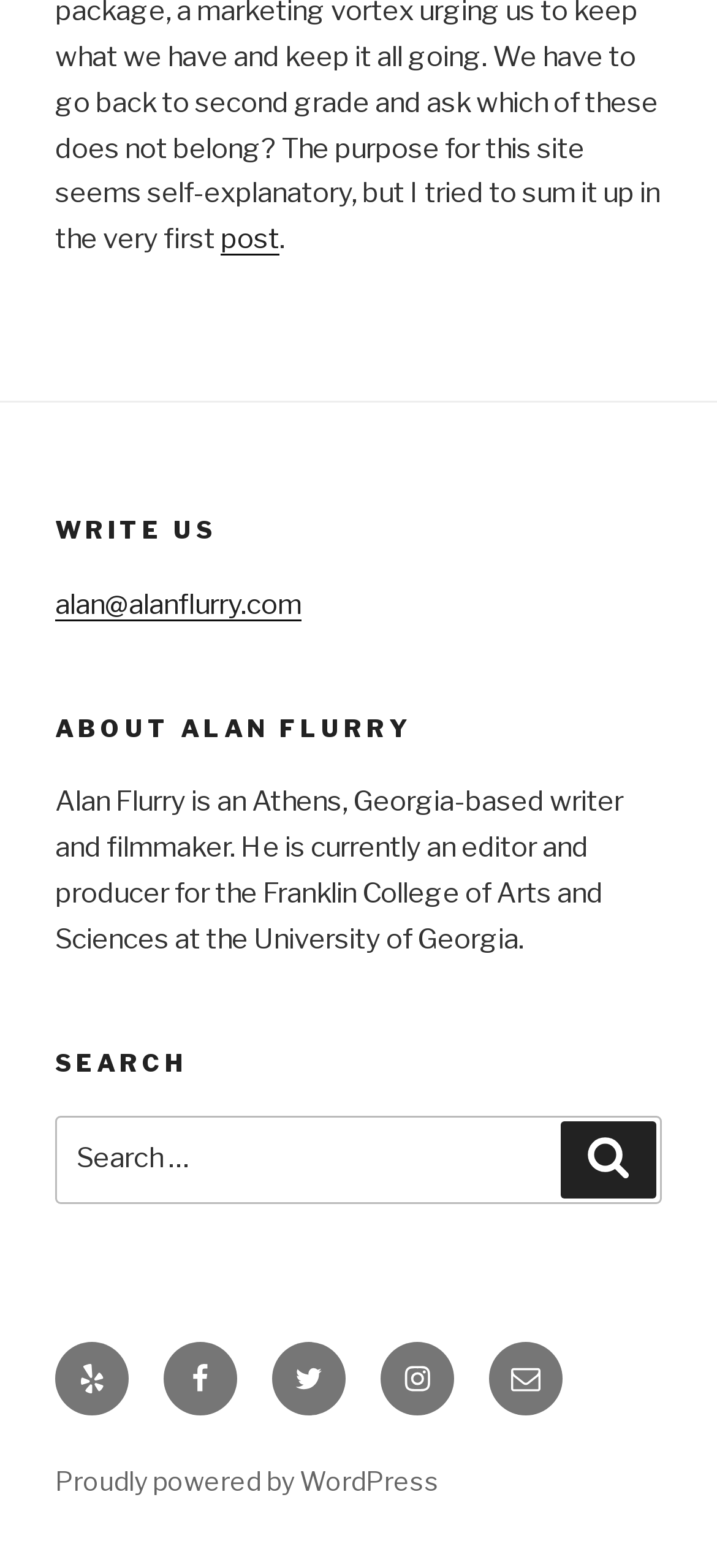What is the profession of Alan Flurry?
Answer the question using a single word or phrase, according to the image.

writer and filmmaker